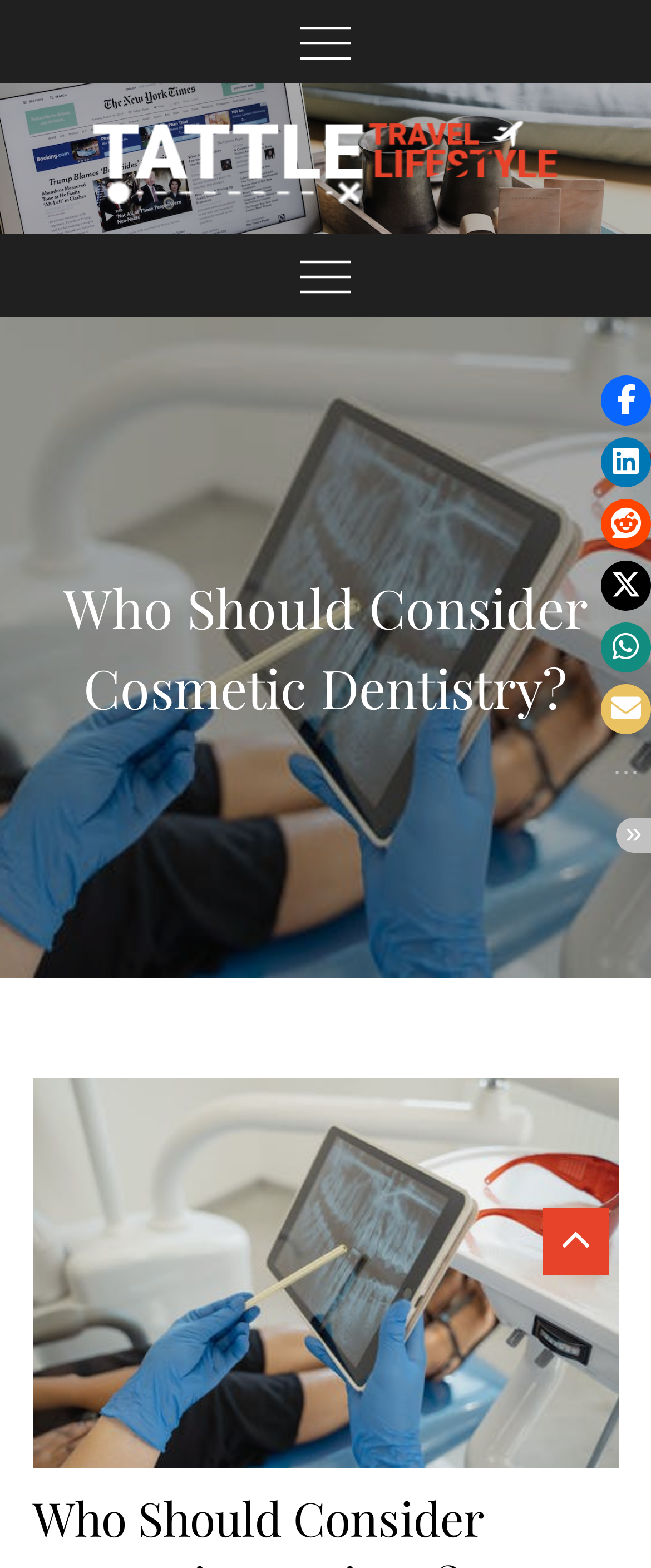Find the bounding box coordinates of the clickable region needed to perform the following instruction: "Click the Tattle Lifestyle and Travel link". The coordinates should be provided as four float numbers between 0 and 1, i.e., [left, top, right, bottom].

[0.115, 0.091, 0.885, 0.109]